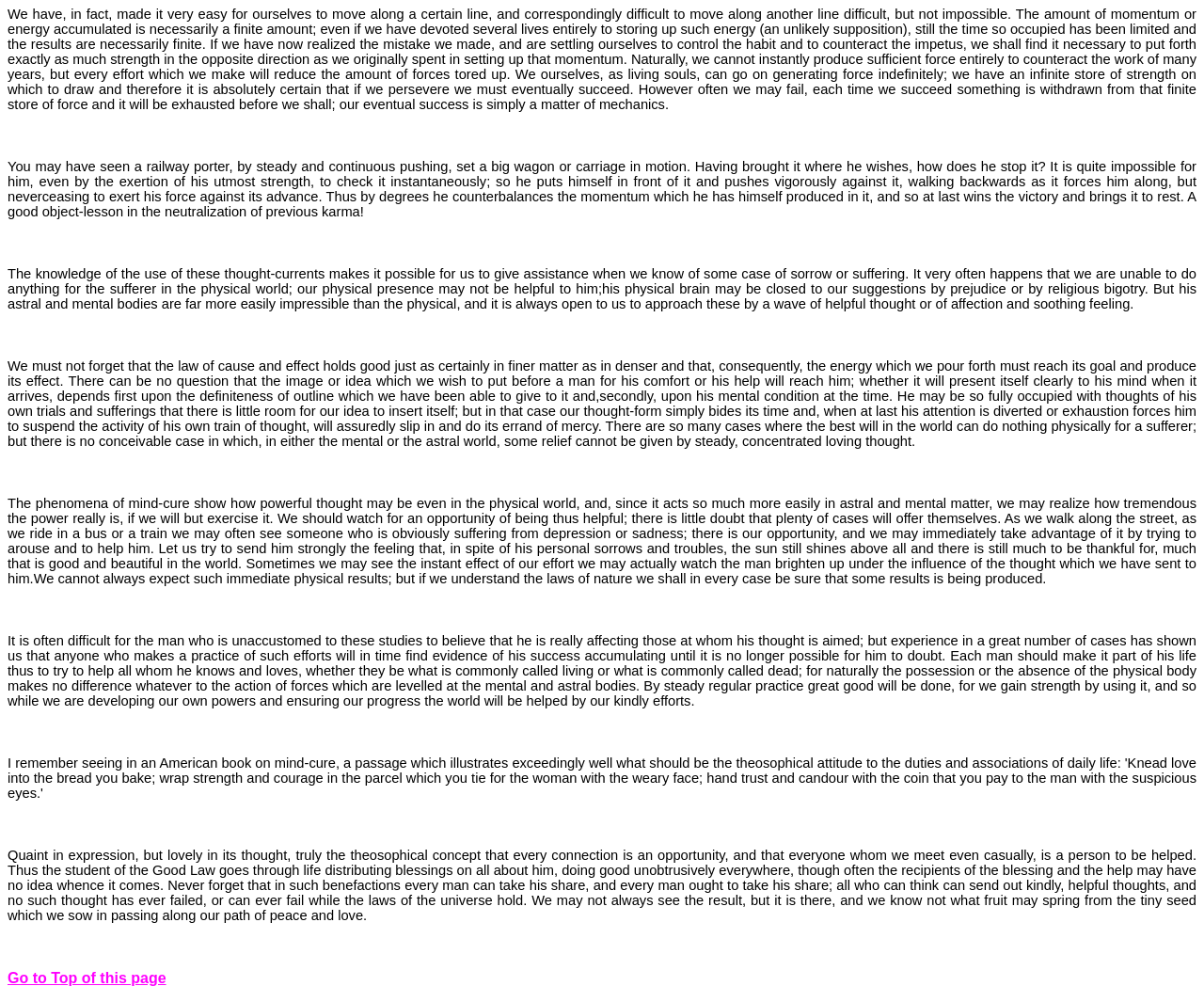What is the main topic of this webpage?
From the screenshot, supply a one-word or short-phrase answer.

The power of thought